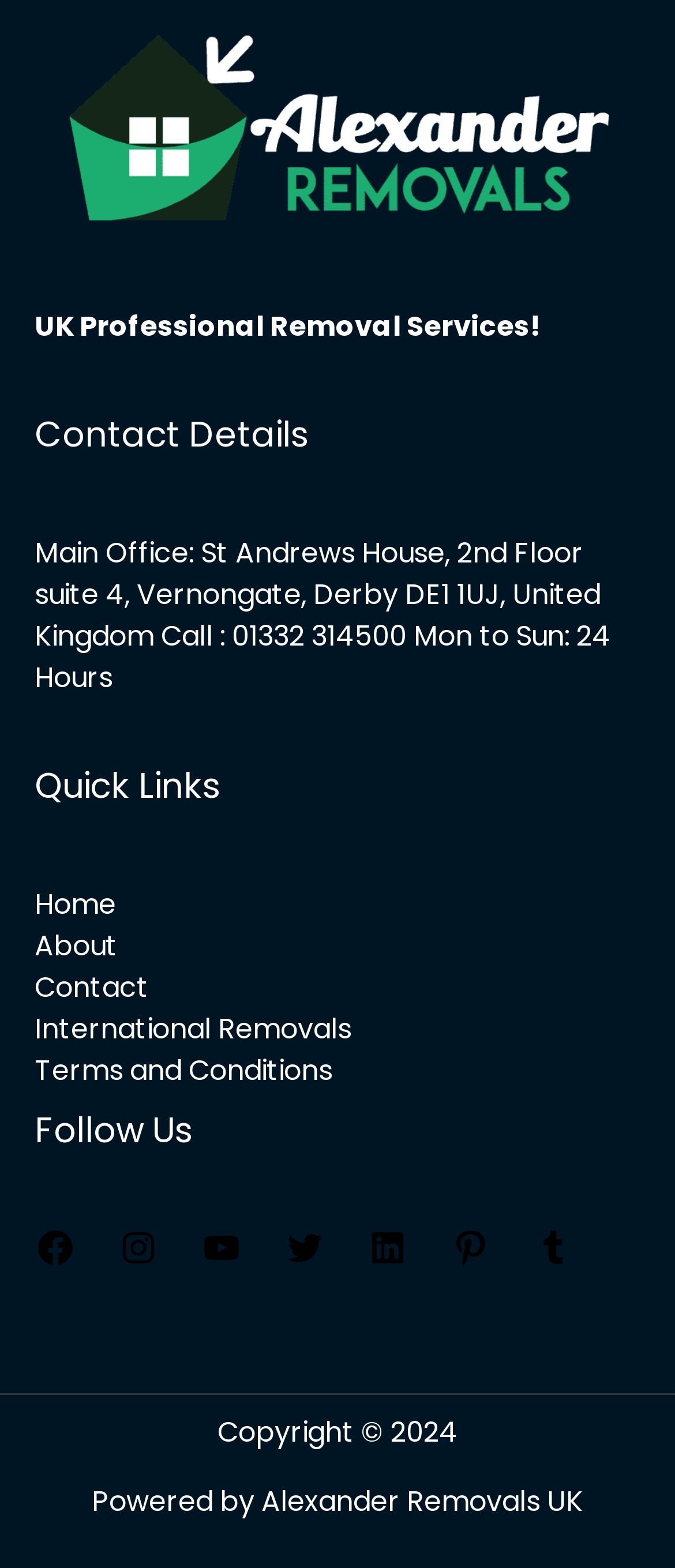What is the main office address?
Please elaborate on the answer to the question with detailed information.

The main office address can be found in the 'Footer Widget 2' section, under the 'Contact Details' heading, where the full address is provided.